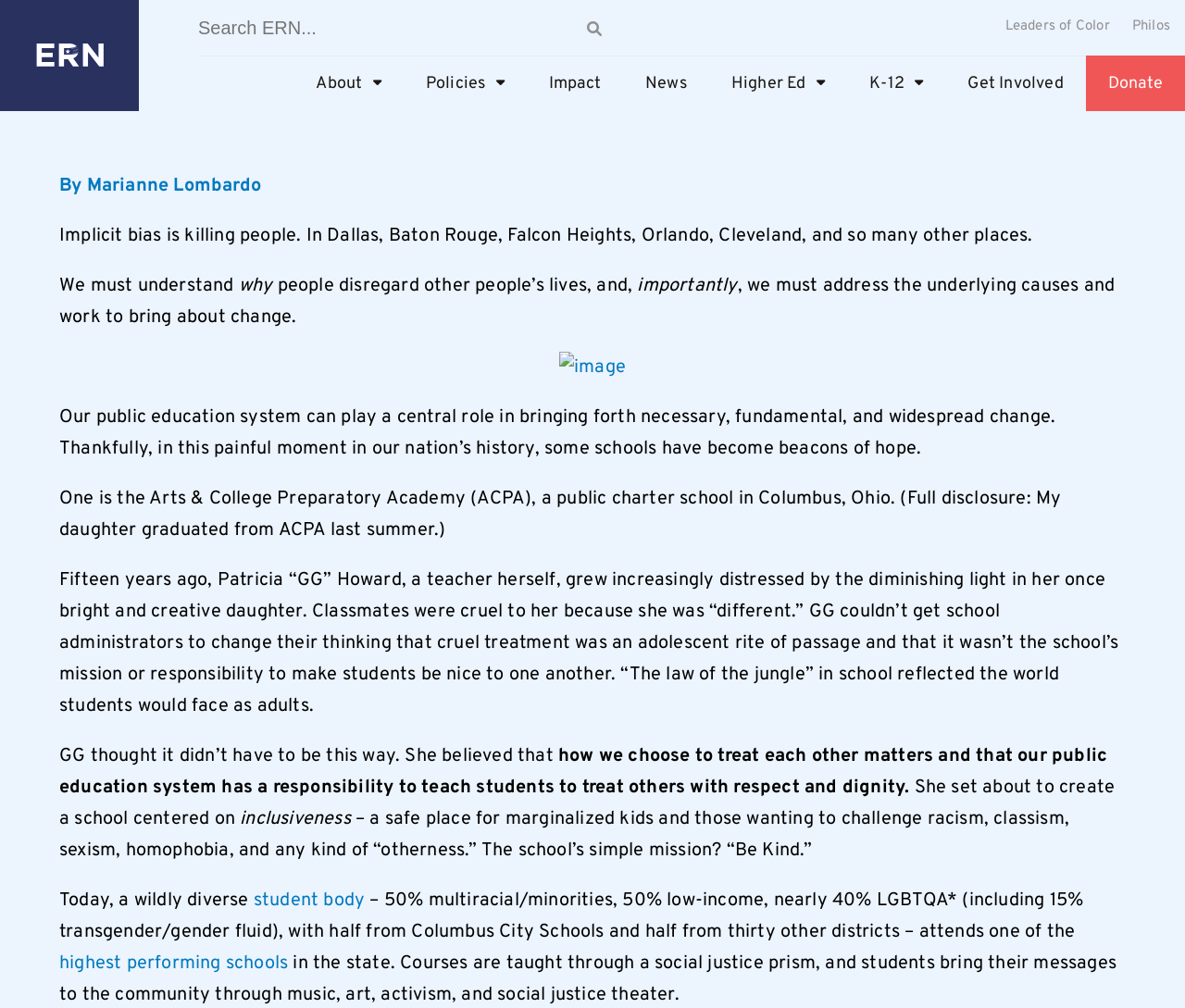Extract the bounding box coordinates of the UI element described by: "Leaders of Color". The coordinates should include four float numbers ranging from 0 to 1, e.g., [left, top, right, bottom].

[0.829, 0.0, 0.937, 0.055]